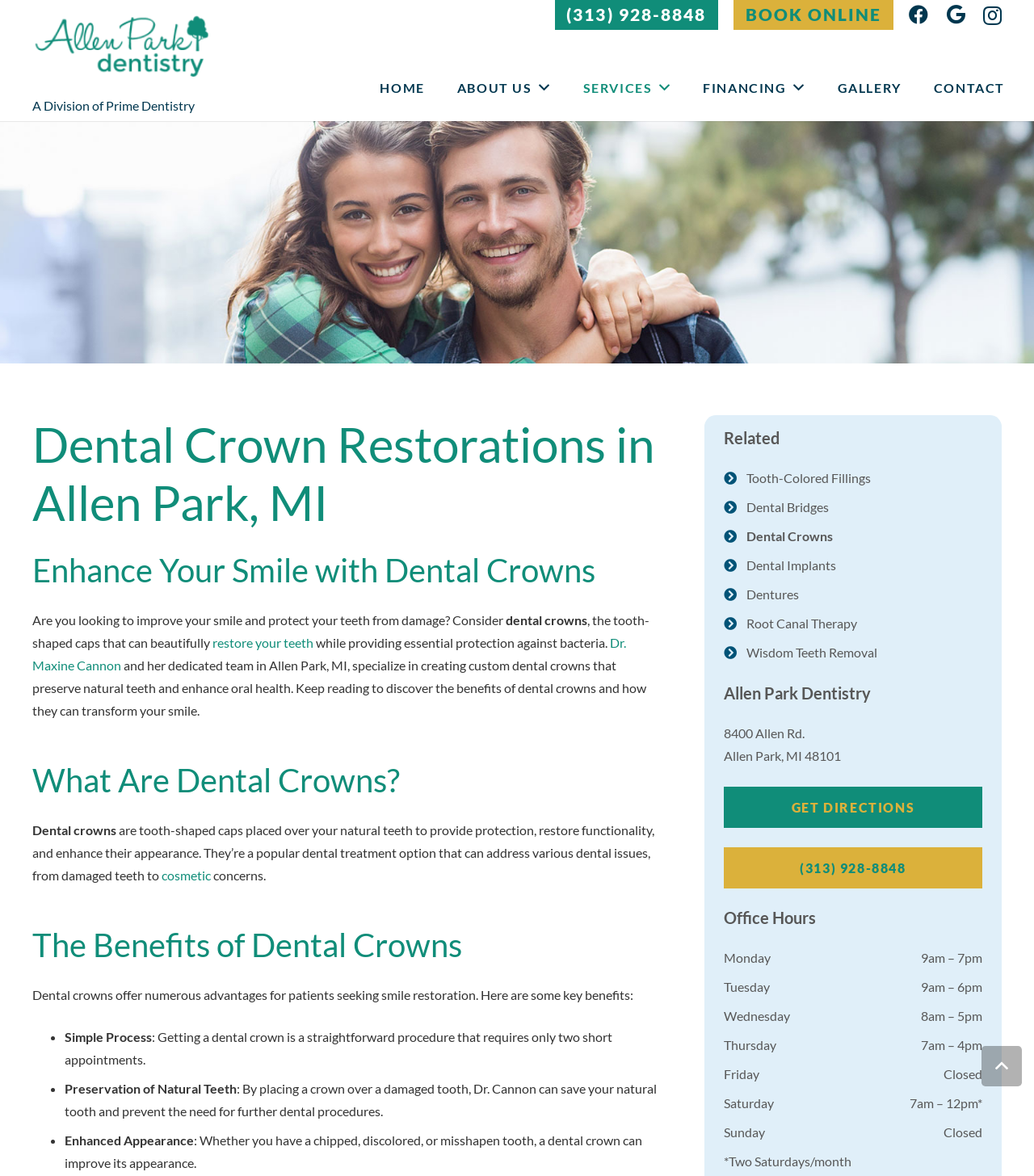Locate the bounding box of the UI element defined by this description: "Wisdom Teeth Removal". The coordinates should be given as four float numbers between 0 and 1, formatted as [left, top, right, bottom].

[0.722, 0.548, 0.848, 0.561]